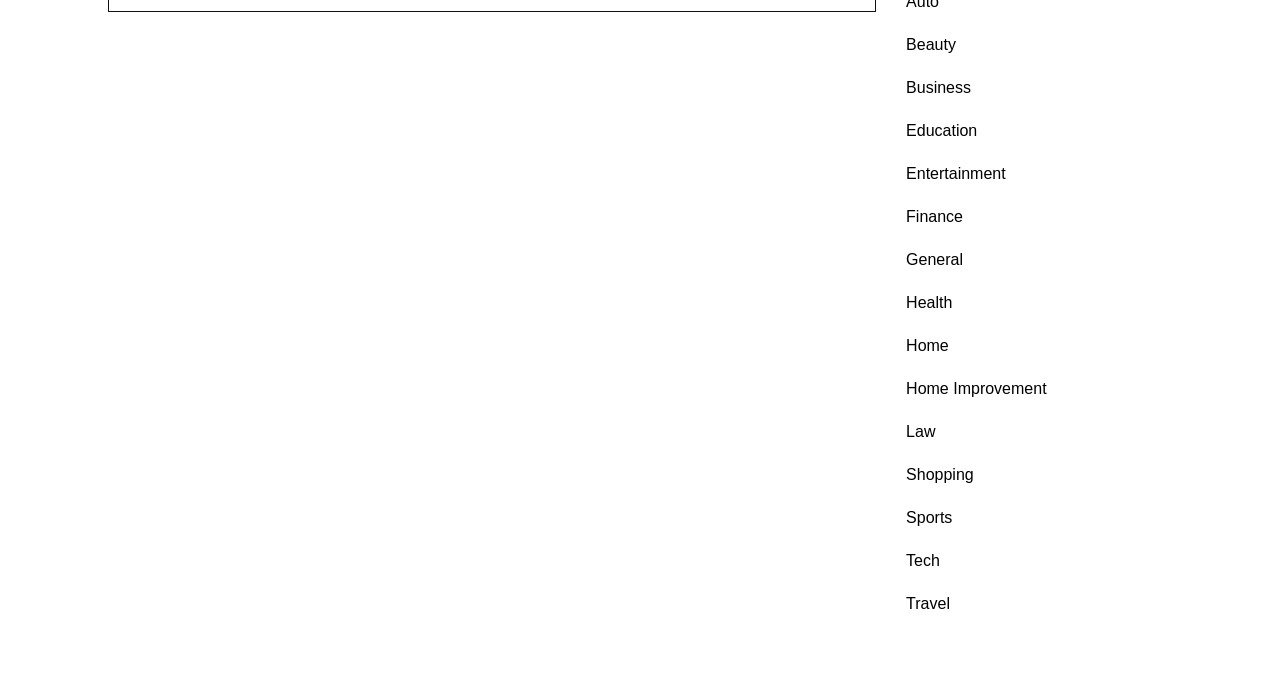Determine the bounding box coordinates for the area you should click to complete the following instruction: "Browse the Tech category".

[0.708, 0.82, 0.734, 0.845]